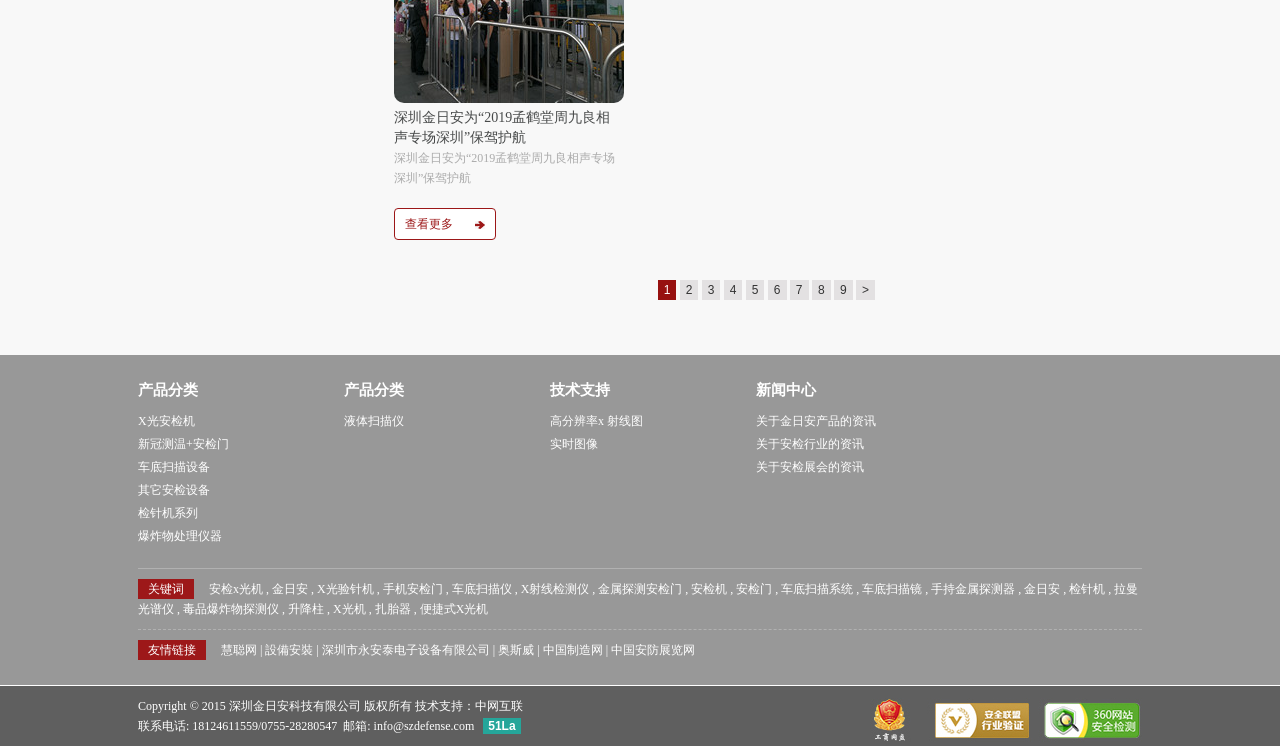Please pinpoint the bounding box coordinates for the region I should click to adhere to this instruction: "View information about X-ray security inspection machines".

[0.108, 0.555, 0.152, 0.574]